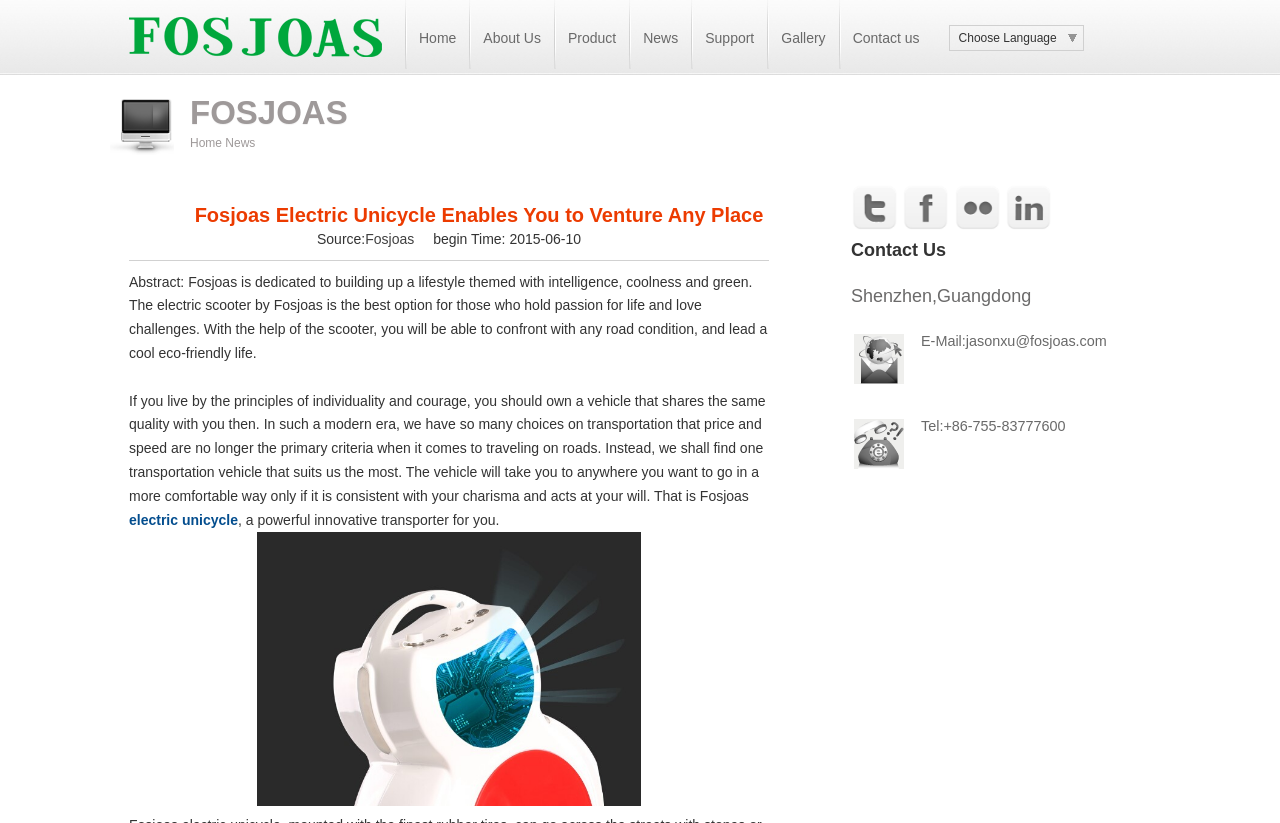What is the email address of Fosjoas' contact person?
Please answer the question with as much detail and depth as you can.

The email address of Fosjoas' contact person can be found in the contact us section of the webpage, where it is written as 'E-Mail:jasonxu@fosjoas.com'. This is the email address of the person to contact for any queries or information.